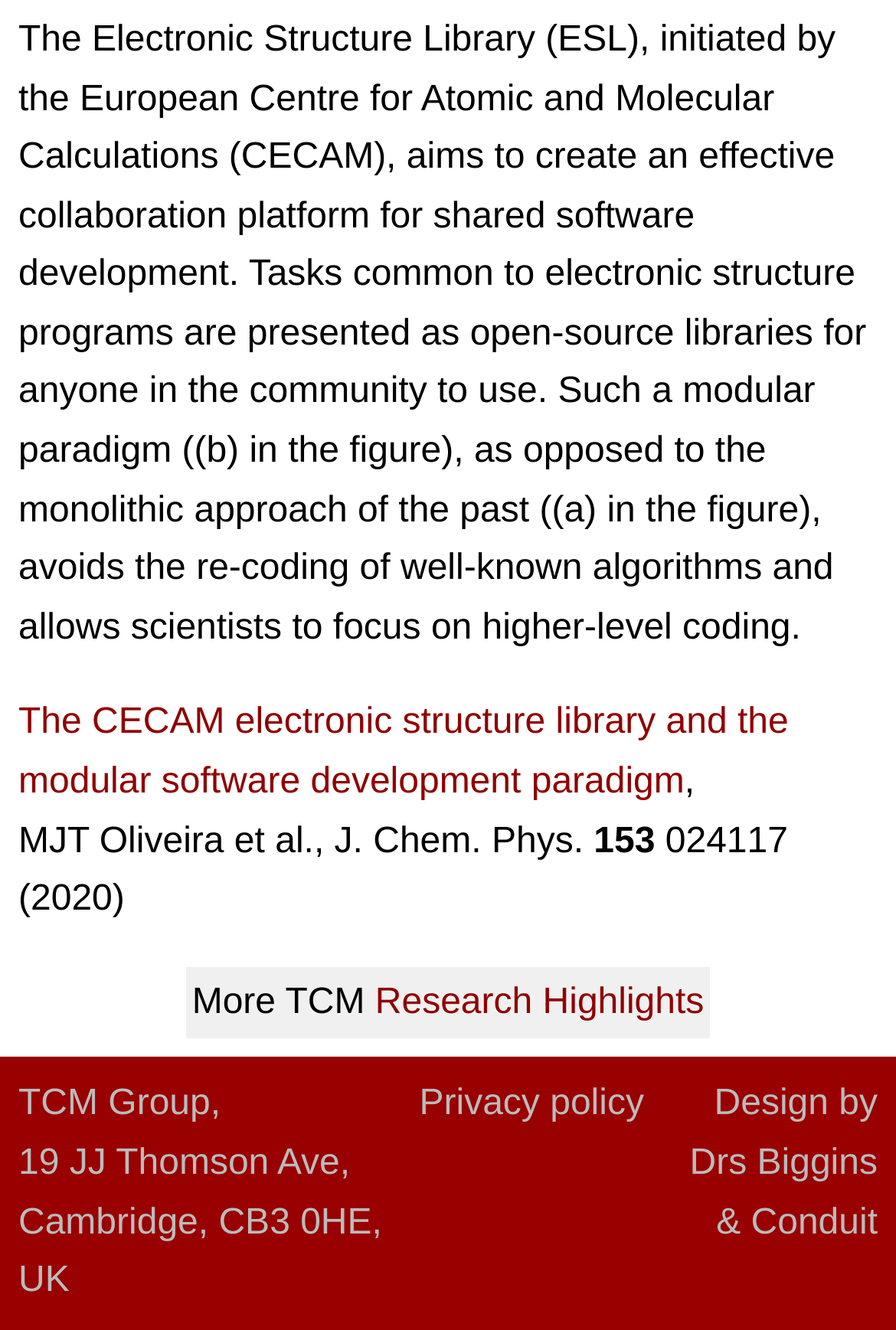What is the volume and issue number of the journal?
Using the image, provide a detailed and thorough answer to the question.

The volume and issue number of the journal are mentioned on the webpage as '153' and '024117 (2020)' respectively.